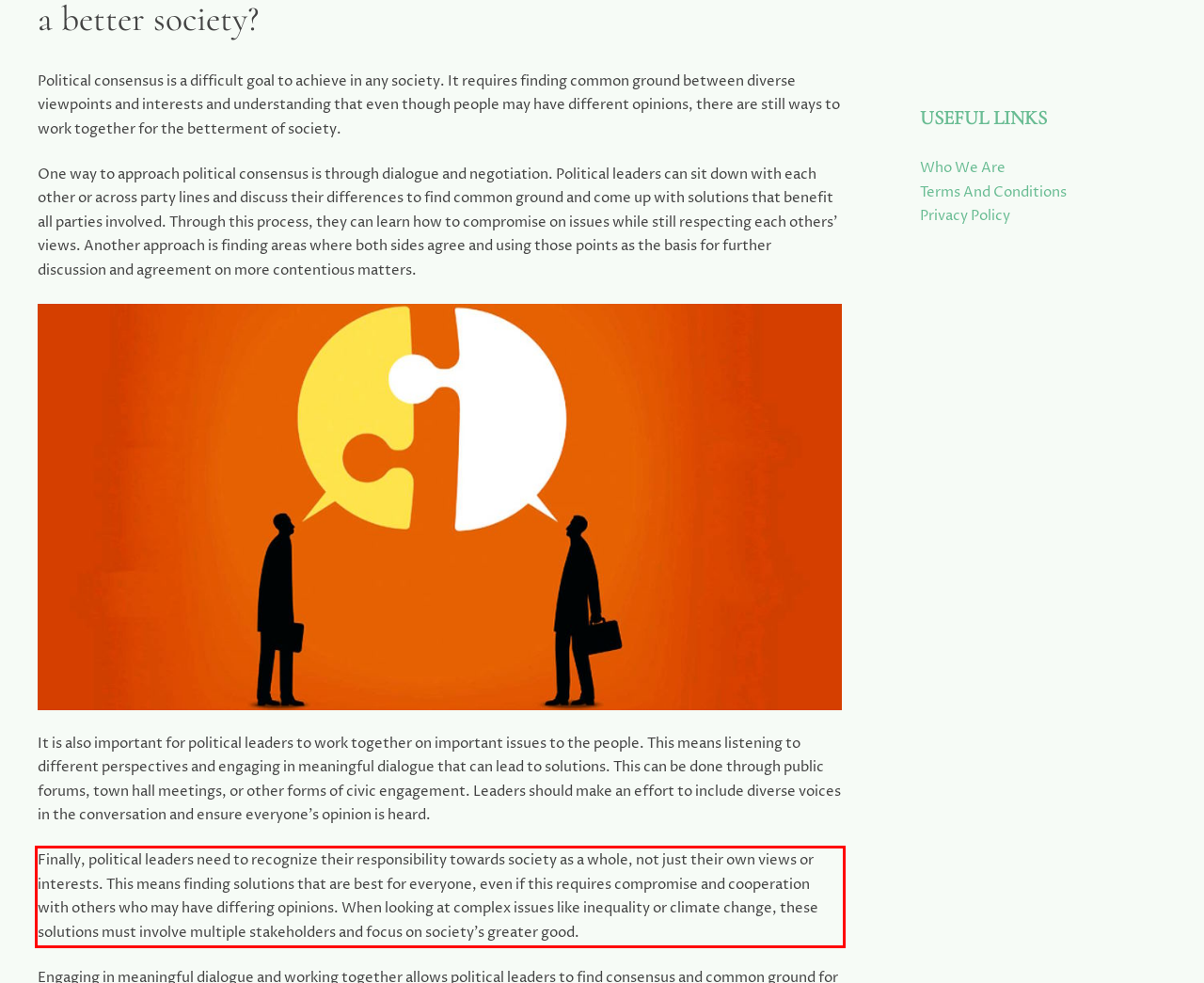Examine the webpage screenshot and use OCR to recognize and output the text within the red bounding box.

Finally, political leaders need to recognize their responsibility towards society as a whole, not just their own views or interests. This means finding solutions that are best for everyone, even if this requires compromise and cooperation with others who may have differing opinions. When looking at complex issues like inequality or climate change, these solutions must involve multiple stakeholders and focus on society’s greater good.